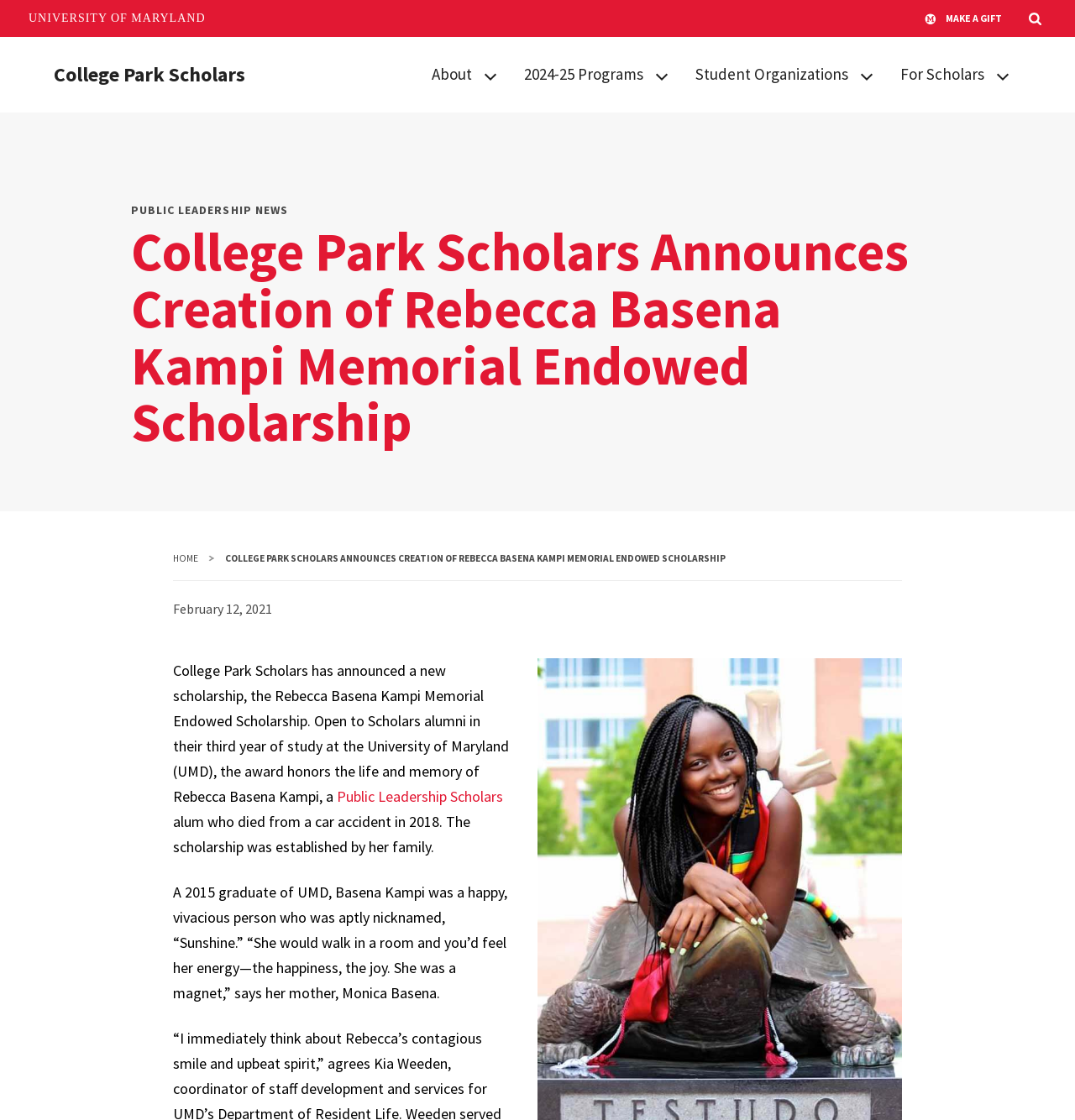Identify the bounding box coordinates for the element you need to click to achieve the following task: "Click the University of Maryland link". Provide the bounding box coordinates as four float numbers between 0 and 1, in the form [left, top, right, bottom].

[0.027, 0.003, 0.191, 0.031]